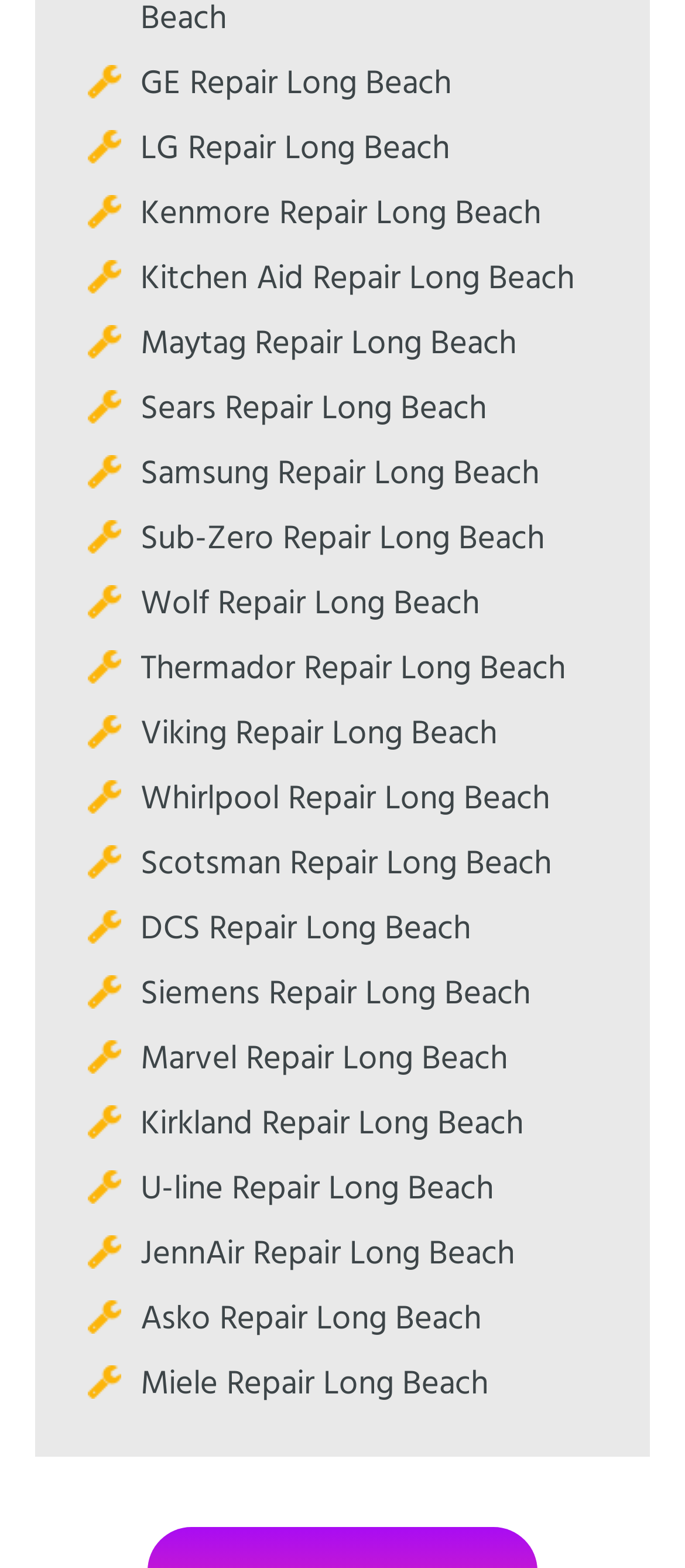Please determine the bounding box coordinates for the UI element described here. Use the format (top-left x, top-left y, bottom-right x, bottom-right y) with values bounded between 0 and 1: Whirlpool Repair Long Beach

[0.205, 0.493, 0.803, 0.527]